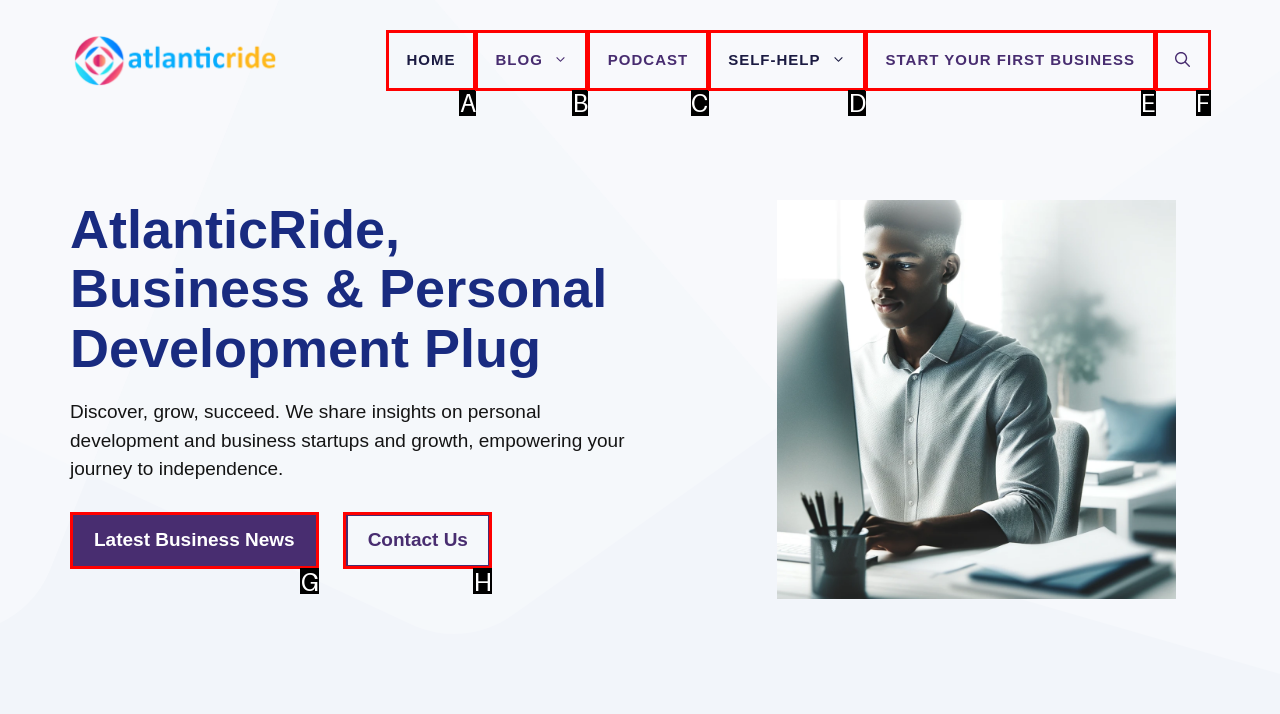From the options shown, which one fits the description: Contact Us? Respond with the appropriate letter.

H